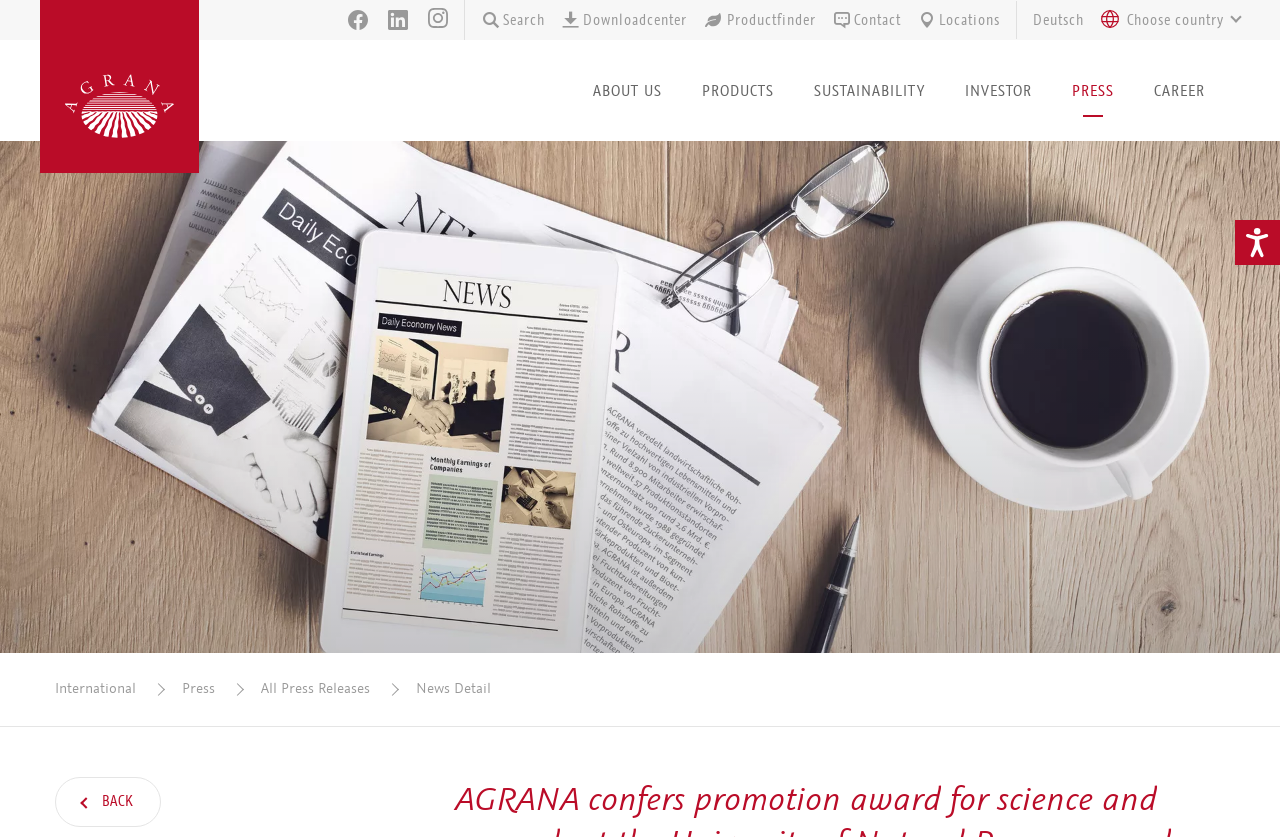Determine the bounding box for the described HTML element: "Productfinder". Ensure the coordinates are four float numbers between 0 and 1 in the format [left, top, right, bottom].

[0.543, 0.0, 0.644, 0.048]